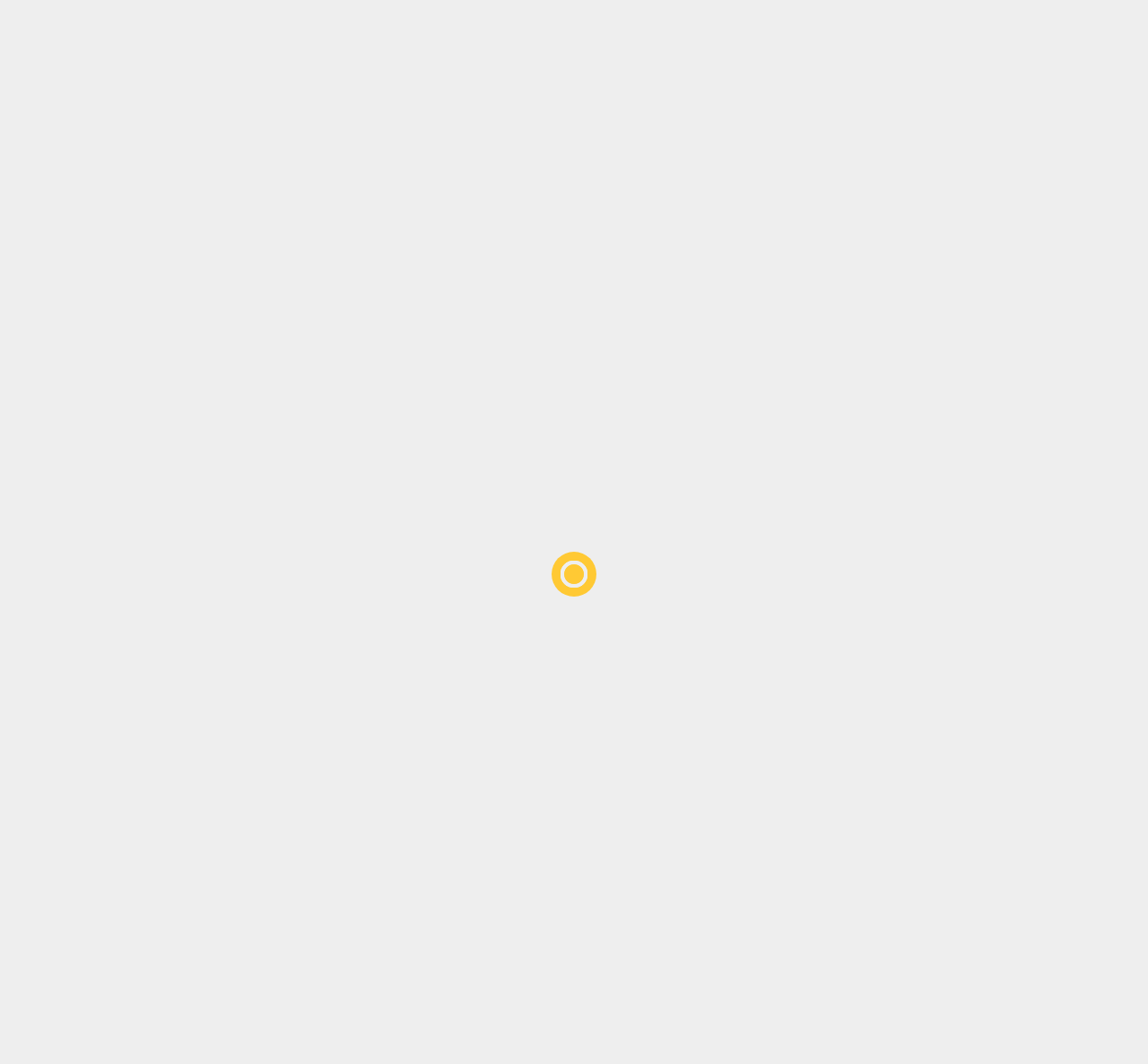Please locate the bounding box coordinates of the element that should be clicked to complete the given instruction: "Read the article about pursuing a Master in Management Course from Canada".

[0.117, 0.284, 0.588, 0.468]